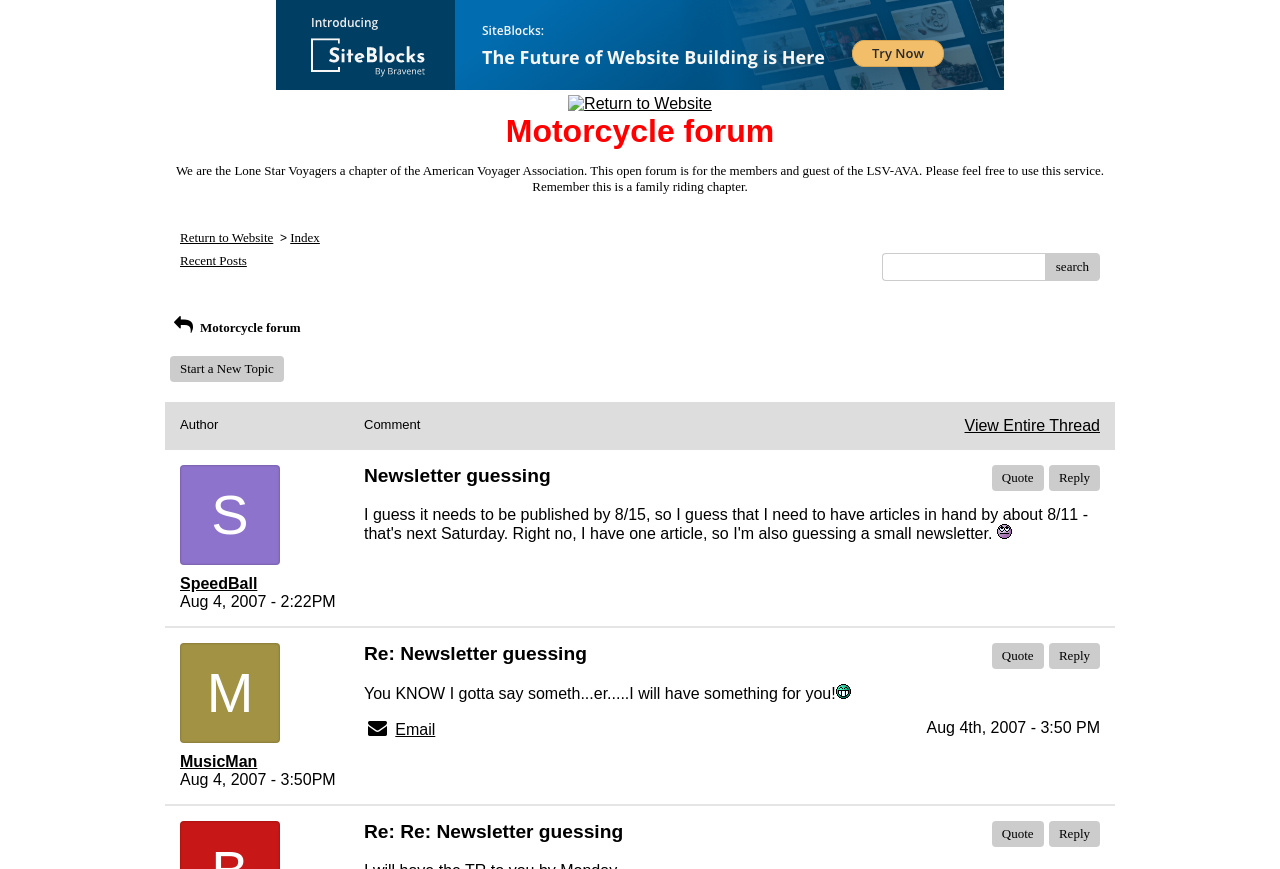Determine the bounding box coordinates of the section I need to click to execute the following instruction: "Quote a message". Provide the coordinates as four float numbers between 0 and 1, i.e., [left, top, right, bottom].

[0.775, 0.535, 0.815, 0.565]